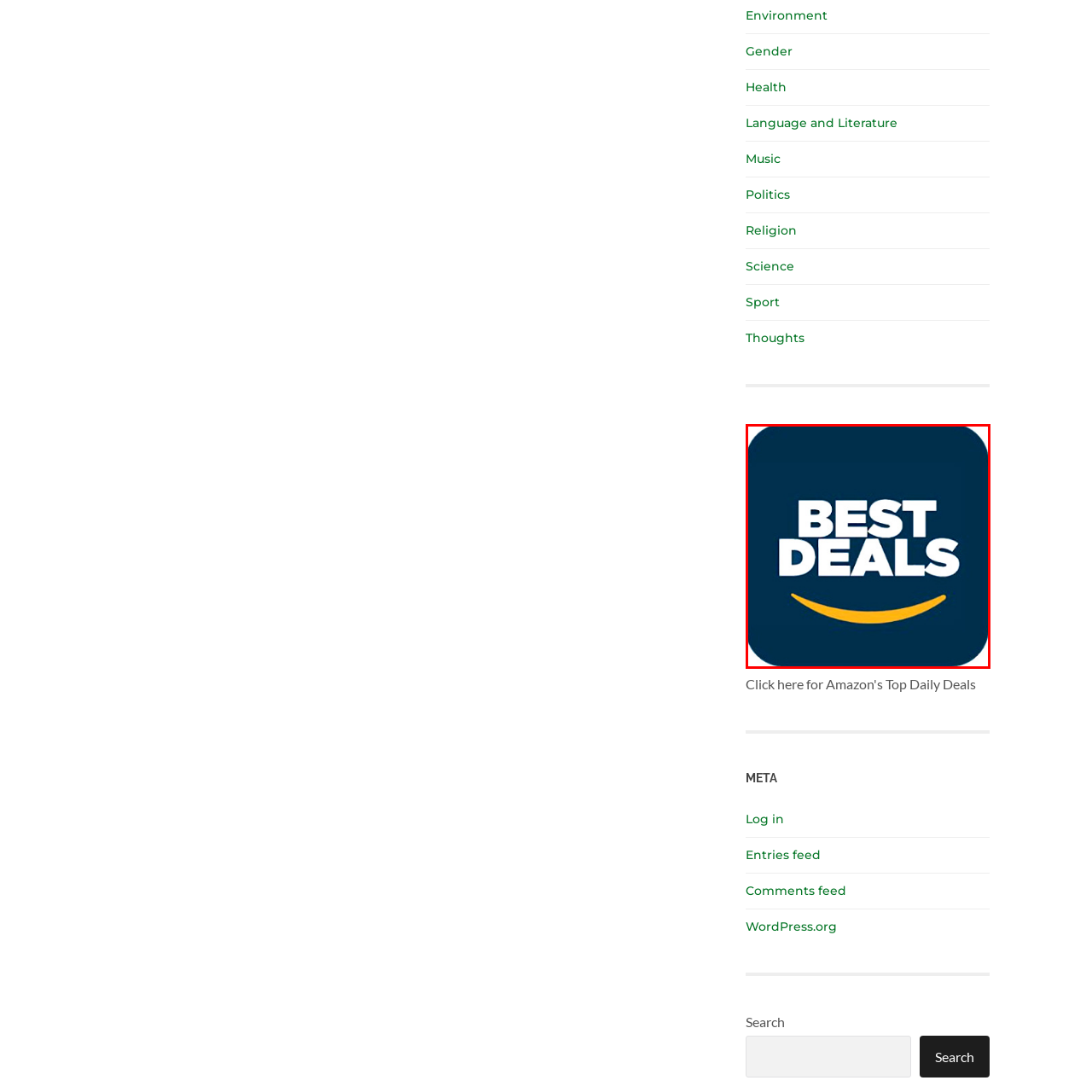What is the message conveyed by the logo design?  
Inspect the image within the red boundary and offer a detailed explanation grounded in the visual information present in the image.

The logo design, with its bold white text and stylized yellow smile, effectively conveys a sense of excitement and value, emphasizing the message of grabbing exceptional deals, and inviting customers to explore special offers and discounts available on the Amazon platform.